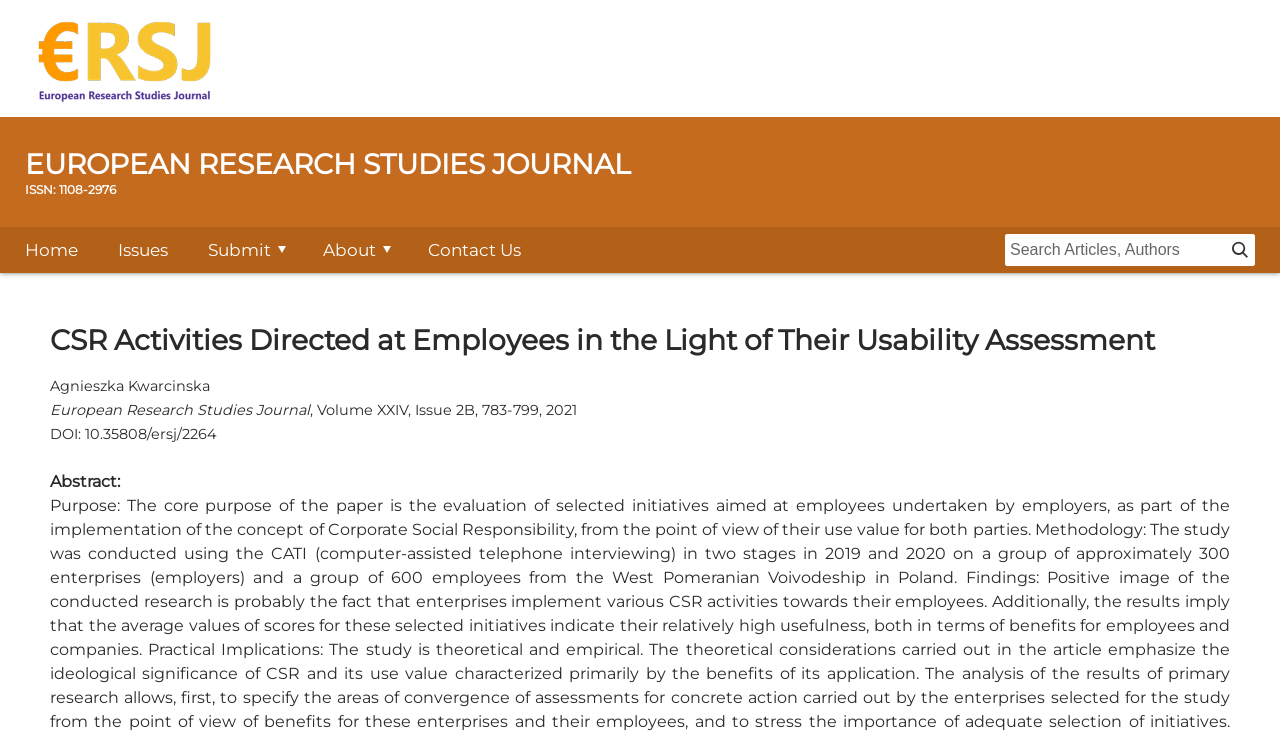Extract the bounding box coordinates for the HTML element that matches this description: "Submission". The coordinates should be four float numbers between 0 and 1, i.e., [left, top, right, bottom].

[0.727, 0.41, 1.0, 0.472]